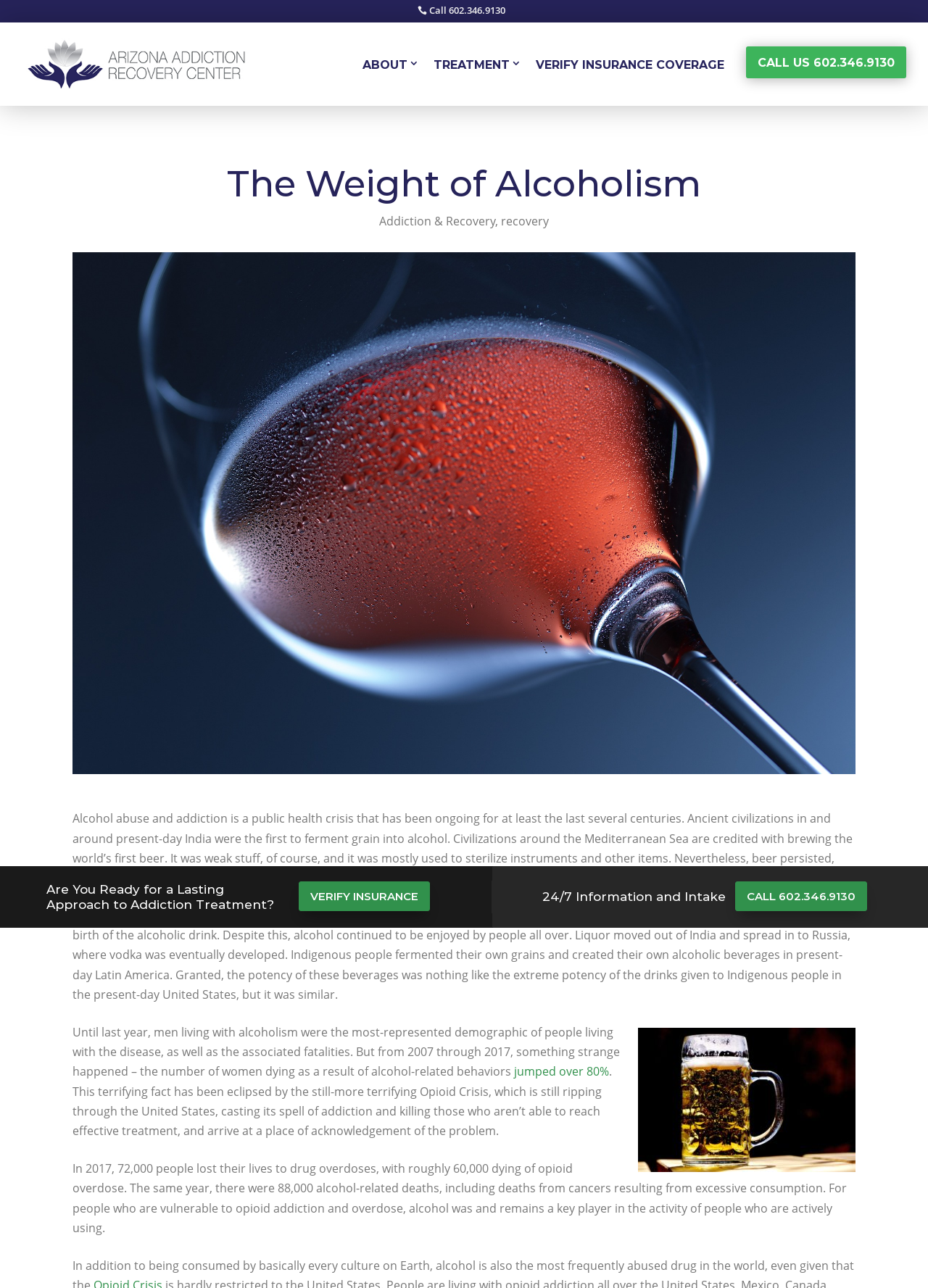Pinpoint the bounding box coordinates of the element that must be clicked to accomplish the following instruction: "Get information about treatment". The coordinates should be in the format of four float numbers between 0 and 1, i.e., [left, top, right, bottom].

[0.467, 0.017, 0.562, 0.082]